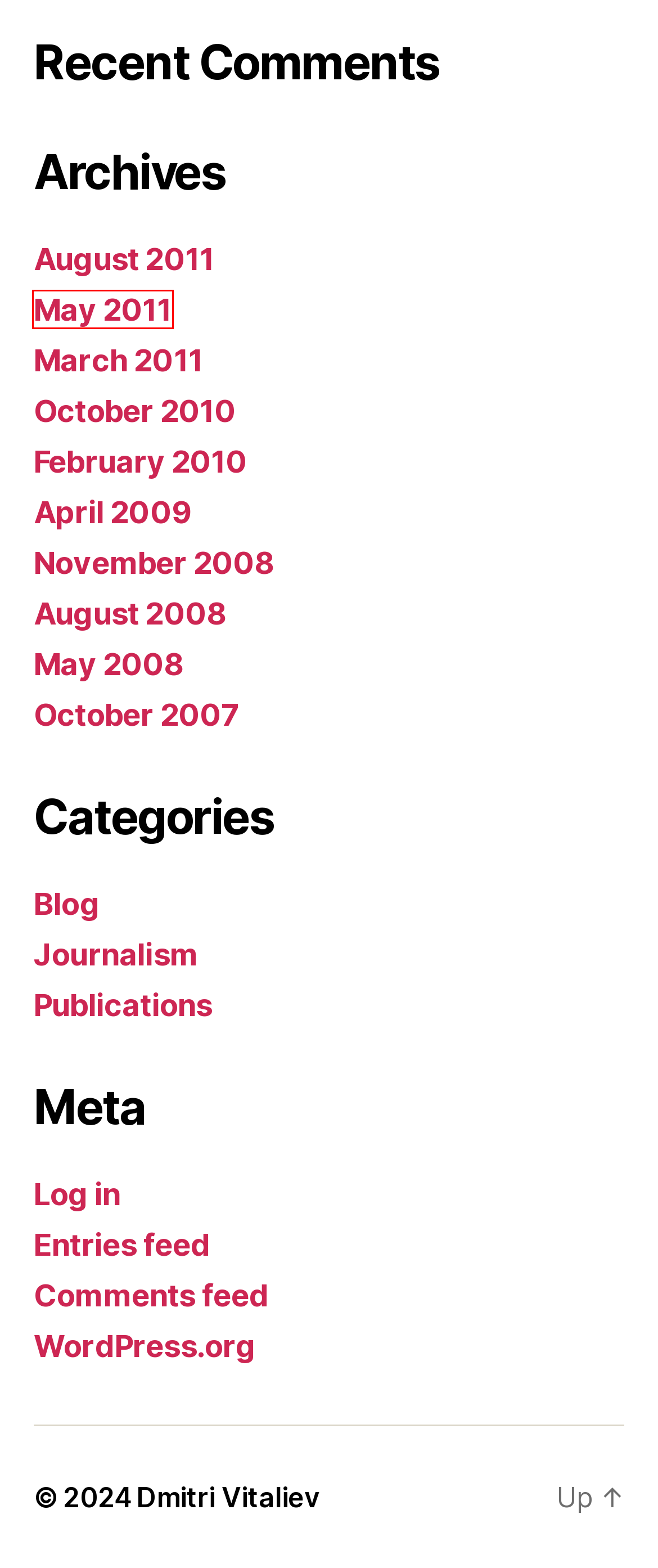Please examine the screenshot provided, which contains a red bounding box around a UI element. Select the webpage description that most accurately describes the new page displayed after clicking the highlighted element. Here are the candidates:
A. February 2010 – Dmitri Vitaliev
B. Publications – Dmitri Vitaliev
C. October 2007 – Dmitri Vitaliev
D. March 2011 – Dmitri Vitaliev
E. May 2011 – Dmitri Vitaliev
F. October 2010 – Dmitri Vitaliev
G. Comments for Dmitri Vitaliev
H. Blog – Dmitri Vitaliev

E